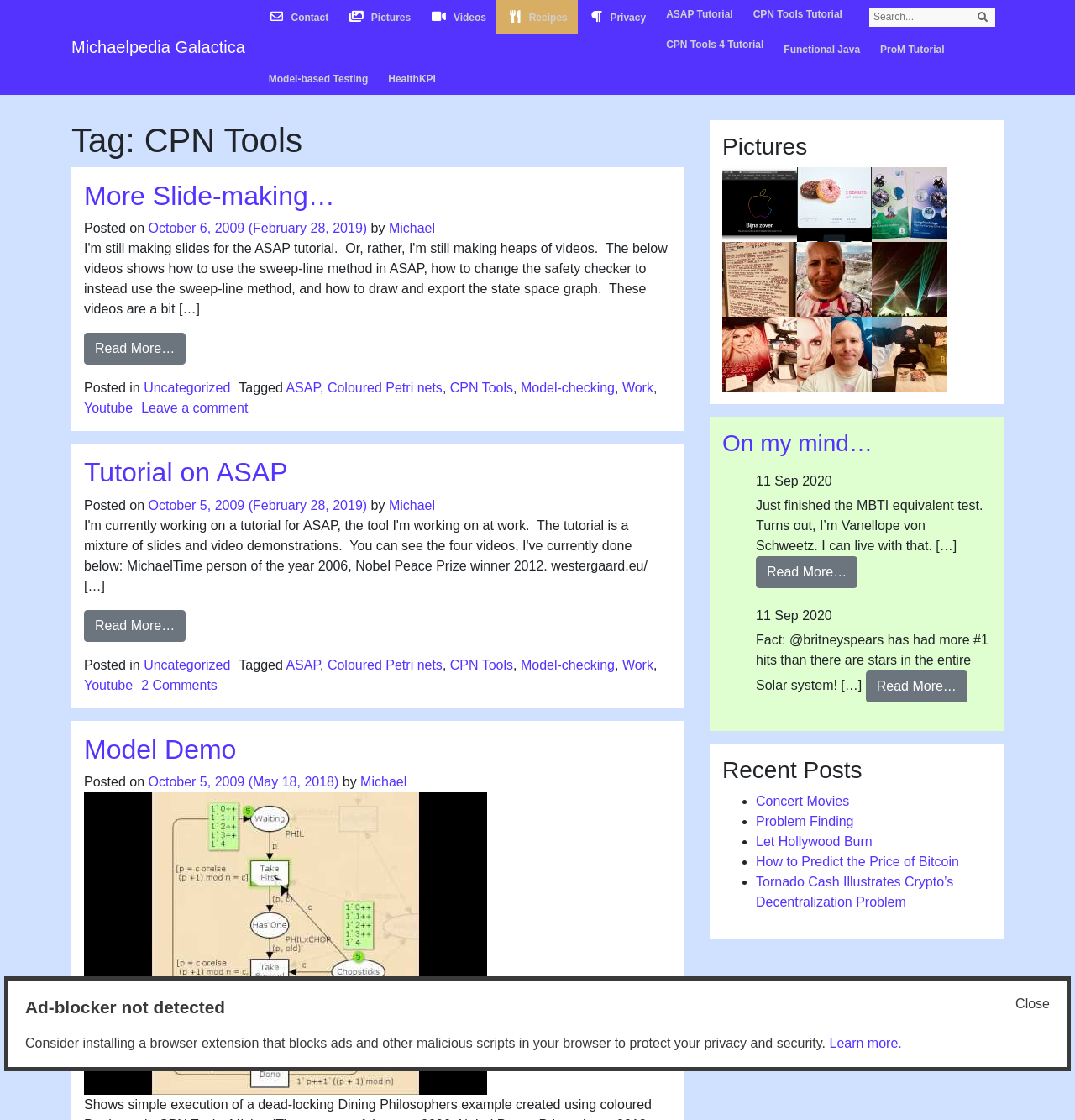Provide your answer to the question using just one word or phrase: What is the name of the website?

Michaelpedia Galactica